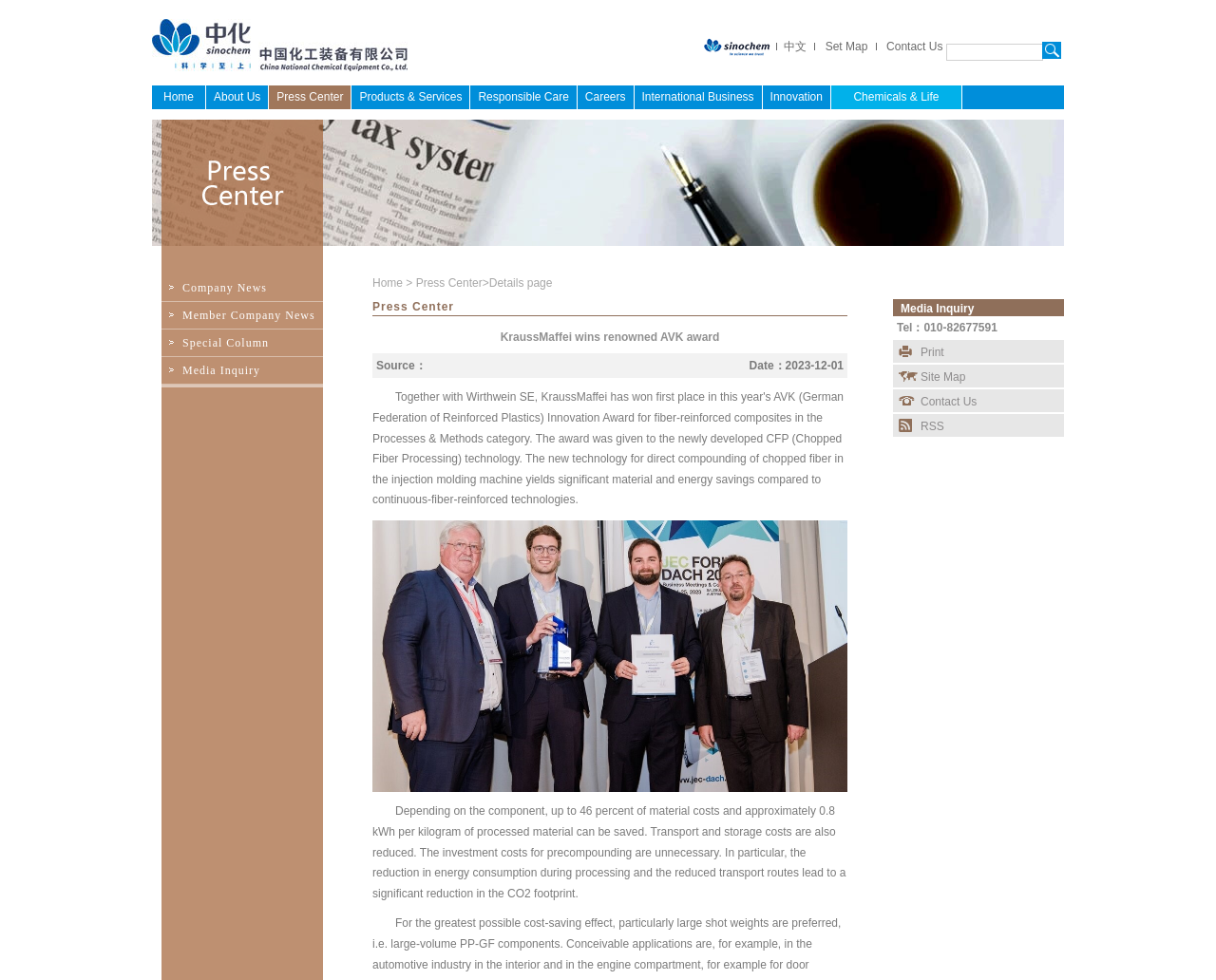Can you provide the bounding box coordinates for the element that should be clicked to implement the instruction: "Click the 'Home' link"?

[0.125, 0.087, 0.169, 0.111]